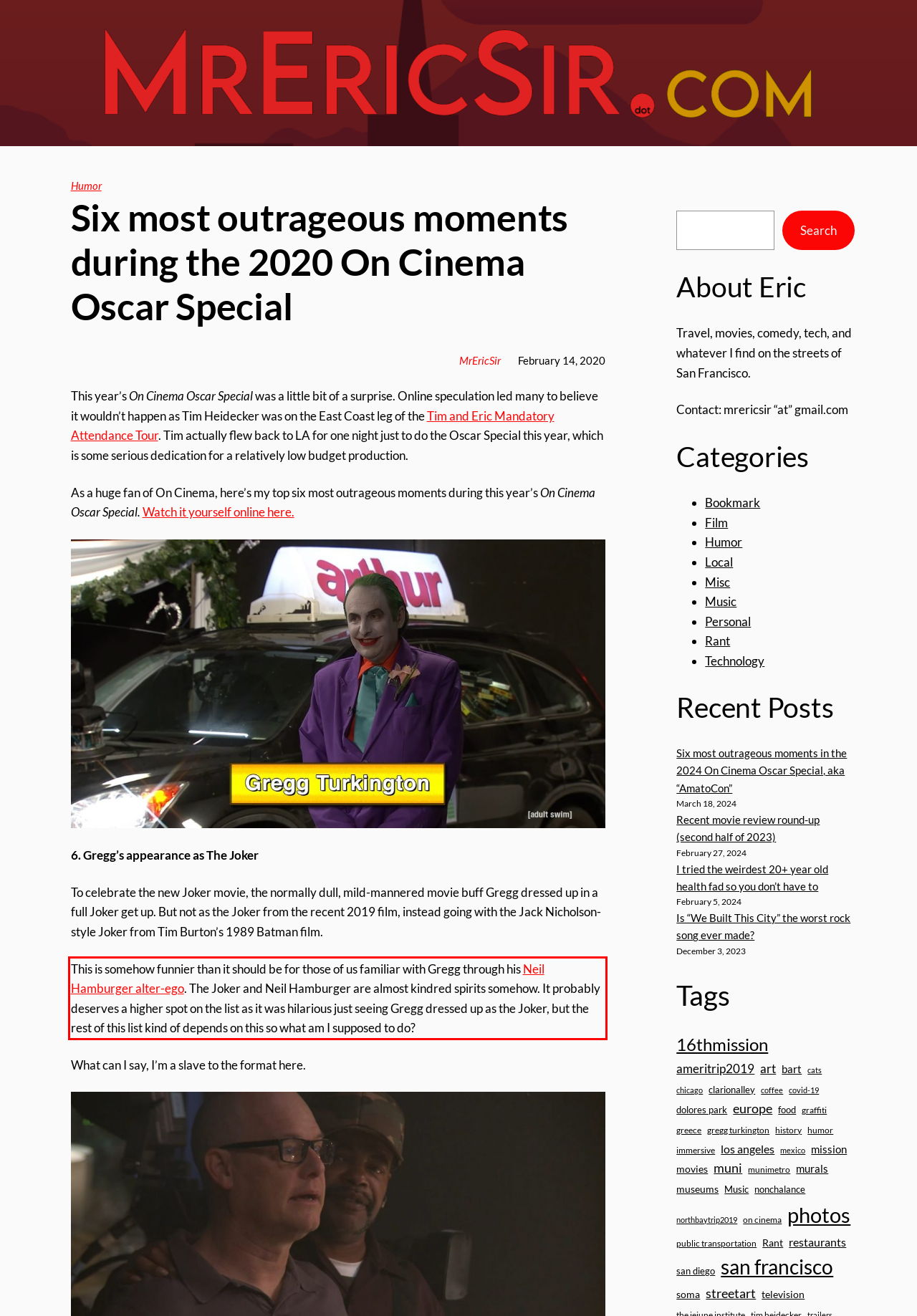Using the provided webpage screenshot, recognize the text content in the area marked by the red bounding box.

This is somehow funnier than it should be for those of us familiar with Gregg through his Neil Hamburger alter-ego. The Joker and Neil Hamburger are almost kindred spirits somehow. It probably deserves a higher spot on the list as it was hilarious just seeing Gregg dressed up as the Joker, but the rest of this list kind of depends on this so what am I supposed to do?